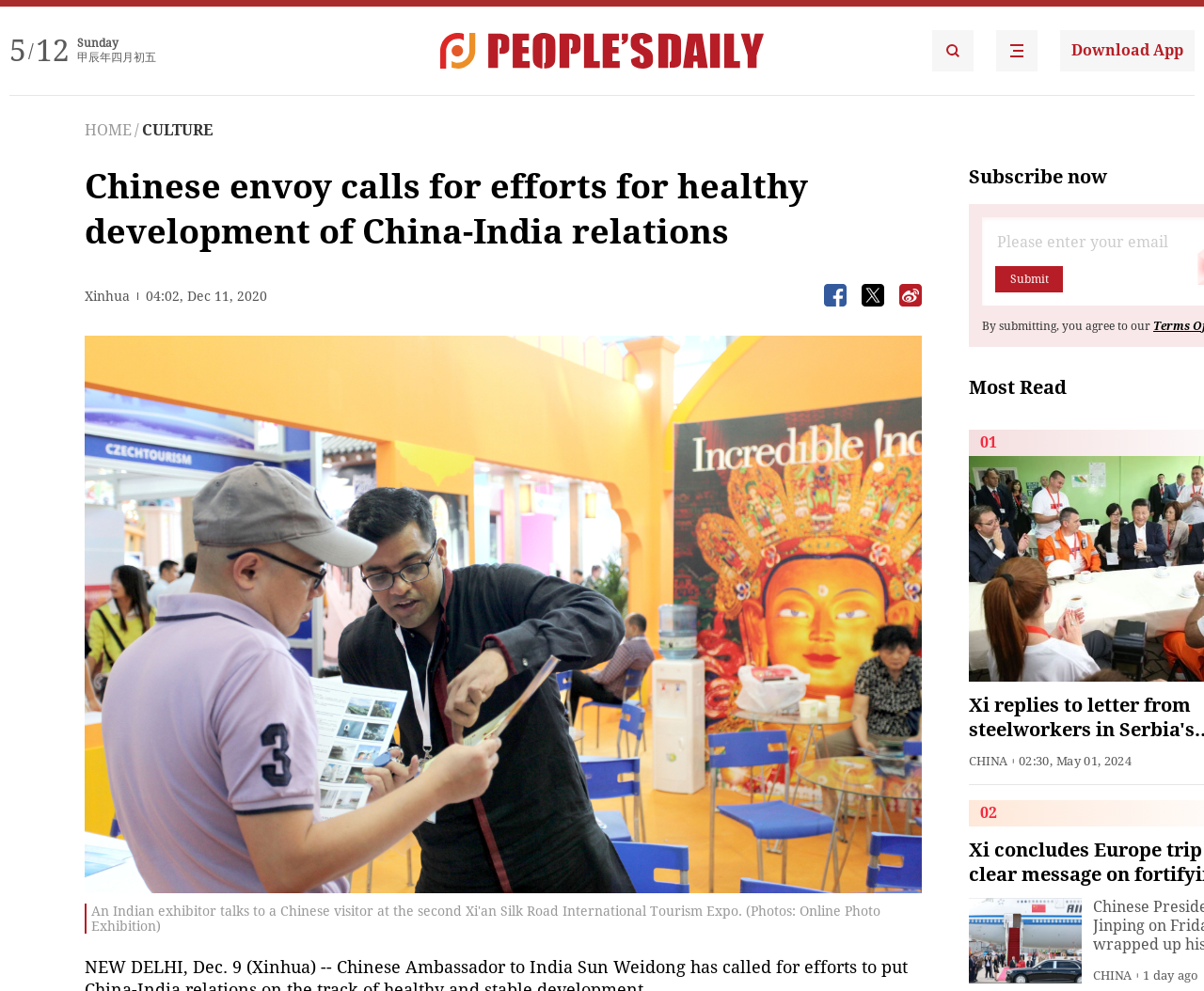Using the information in the image, give a comprehensive answer to the question: 
What is the name of the news agency?

I found the name of the news agency by looking at the text 'Xinhua' which is located above the date of the article.